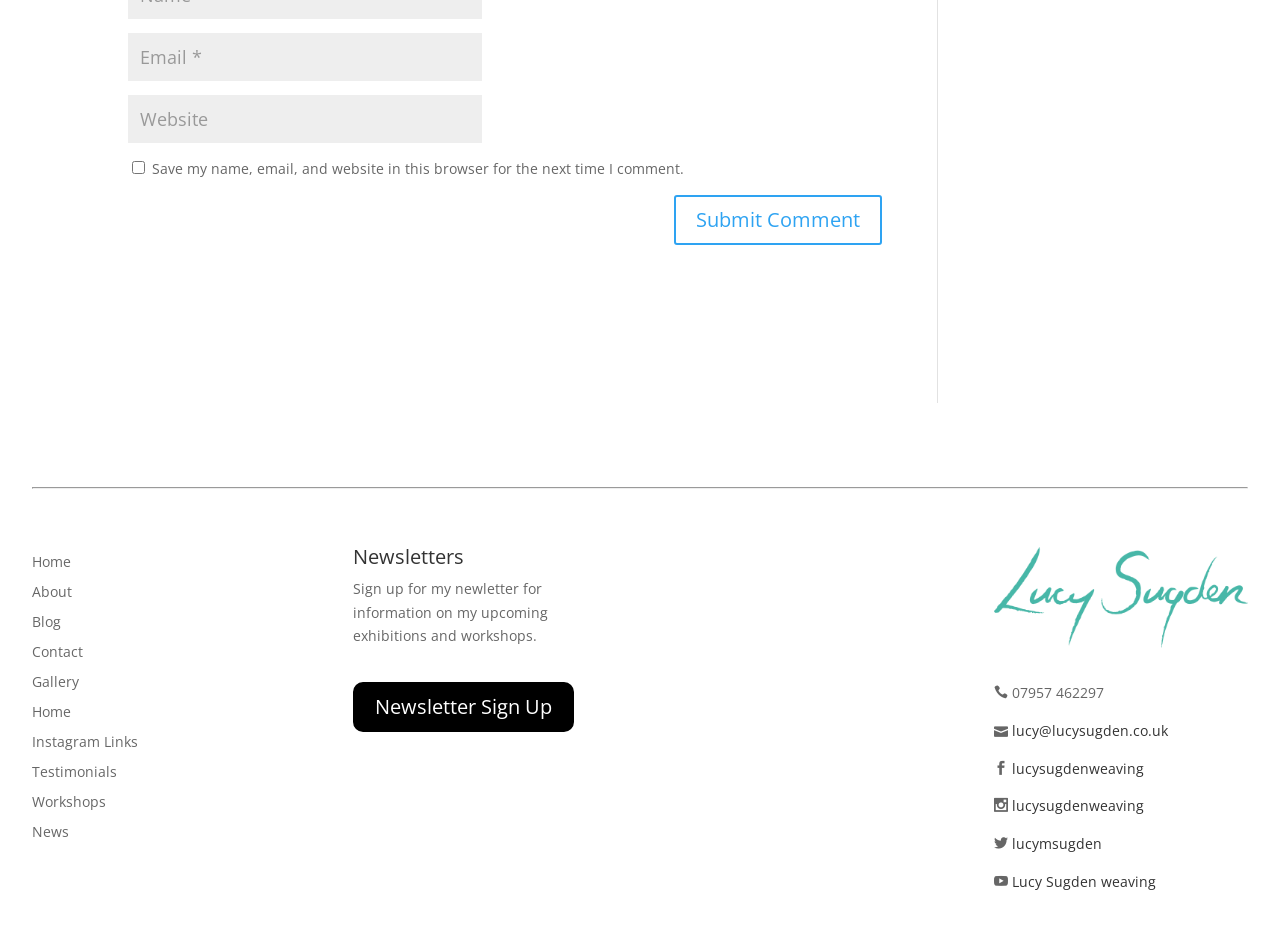What is the function of the checkbox?
Based on the image, answer the question with as much detail as possible.

The checkbox is labeled 'Save my name, email, and website in this browser for the next time I comment', indicating that it allows users to save their comment information for future use.